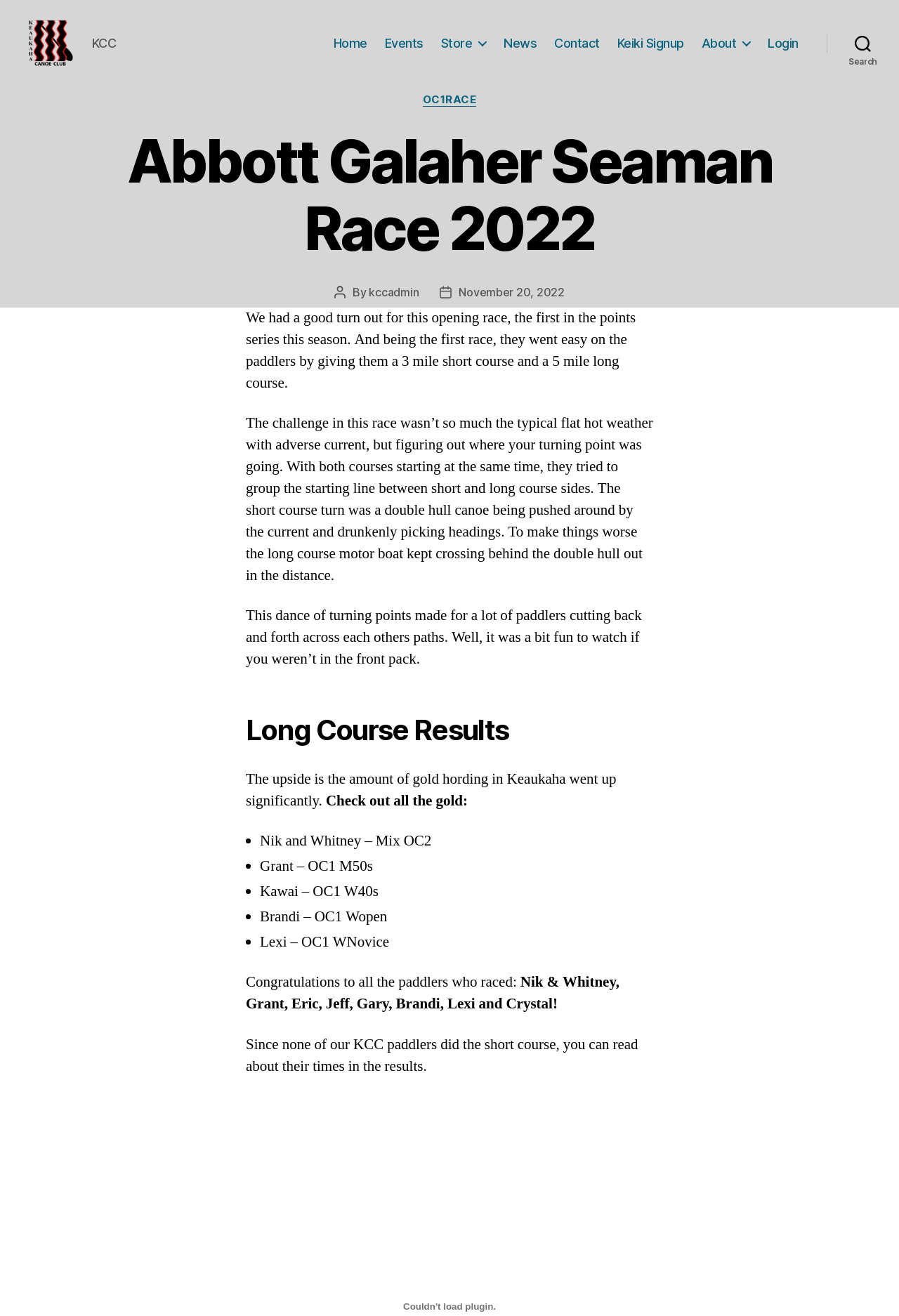Determine the bounding box coordinates of the target area to click to execute the following instruction: "View the Events page."

[0.428, 0.033, 0.471, 0.045]